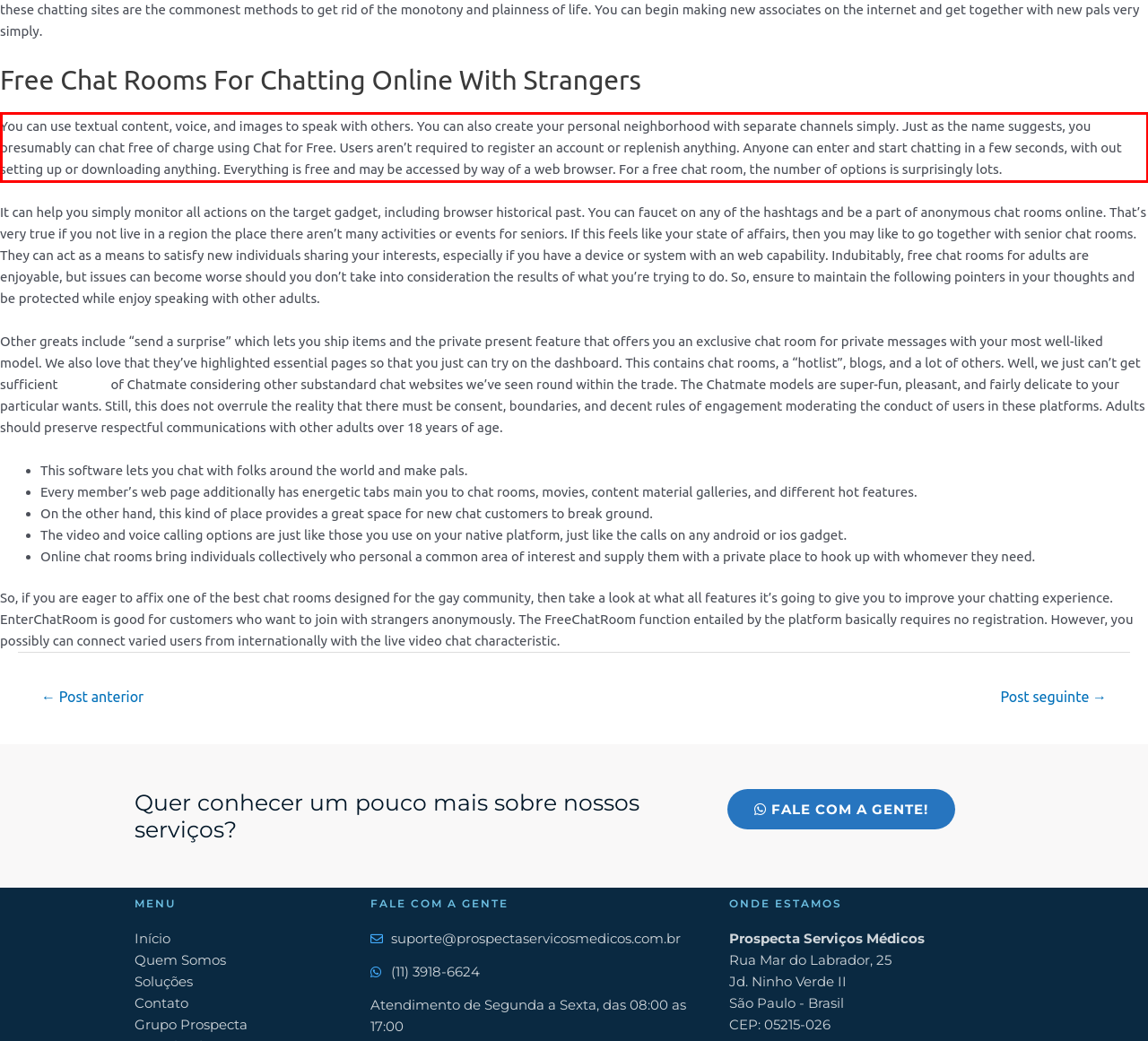You have a screenshot of a webpage with a red bounding box. Identify and extract the text content located inside the red bounding box.

You can use textual content, voice, and images to speak with others. You can also create your personal neighborhood with separate channels simply. Just as the name suggests, you presumably can chat free of charge using Chat for Free. Users aren’t required to register an account or replenish anything. Anyone can enter and start chatting in a few seconds, with out setting up or downloading anything. Everything is free and may be accessed by way of a web browser. For a free chat room, the number of options is surprisingly lots.